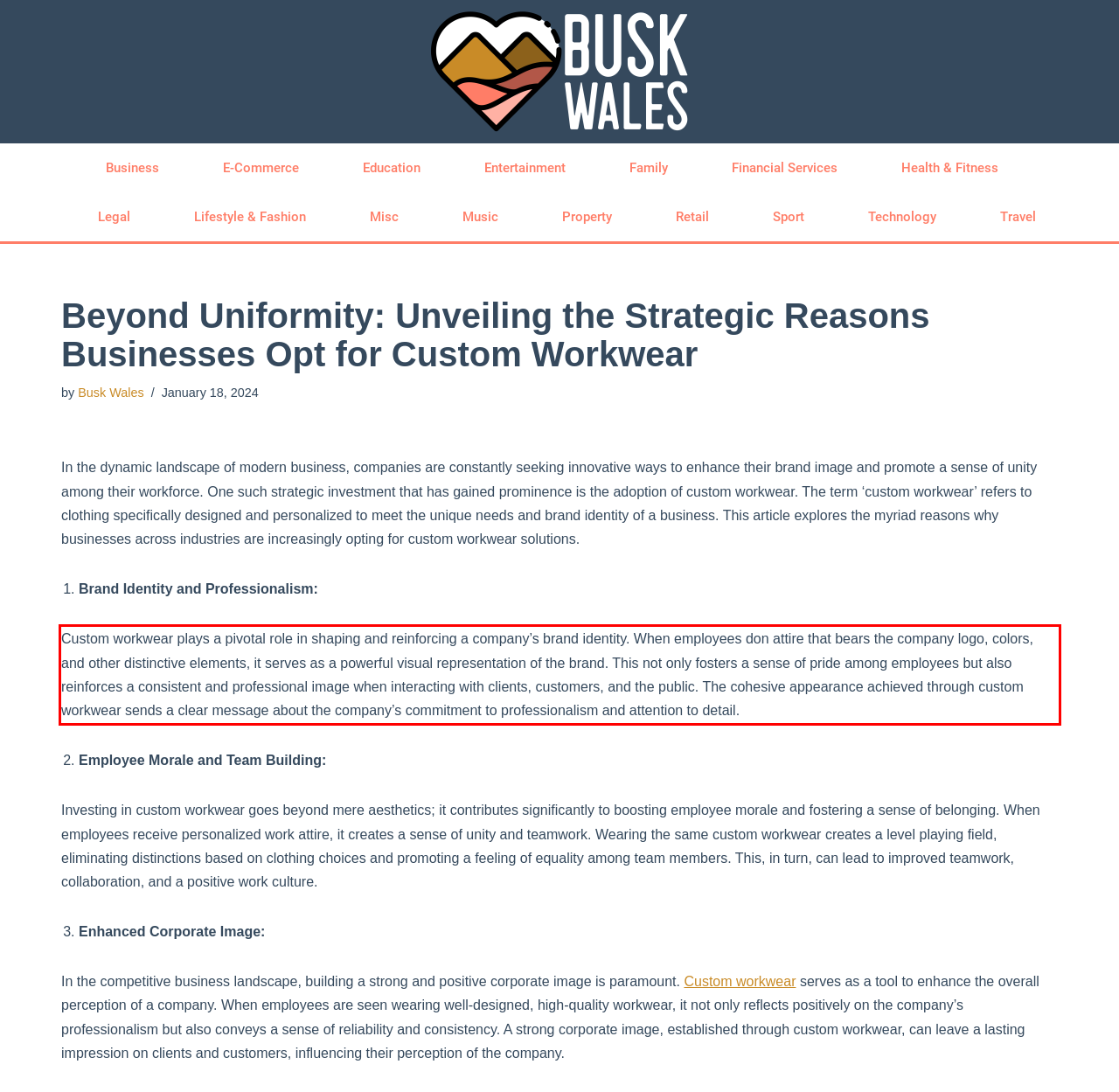Examine the webpage screenshot and use OCR to recognize and output the text within the red bounding box.

Custom workwear plays a pivotal role in shaping and reinforcing a company’s brand identity. When employees don attire that bears the company logo, colors, and other distinctive elements, it serves as a powerful visual representation of the brand. This not only fosters a sense of pride among employees but also reinforces a consistent and professional image when interacting with clients, customers, and the public. The cohesive appearance achieved through custom workwear sends a clear message about the company’s commitment to professionalism and attention to detail.